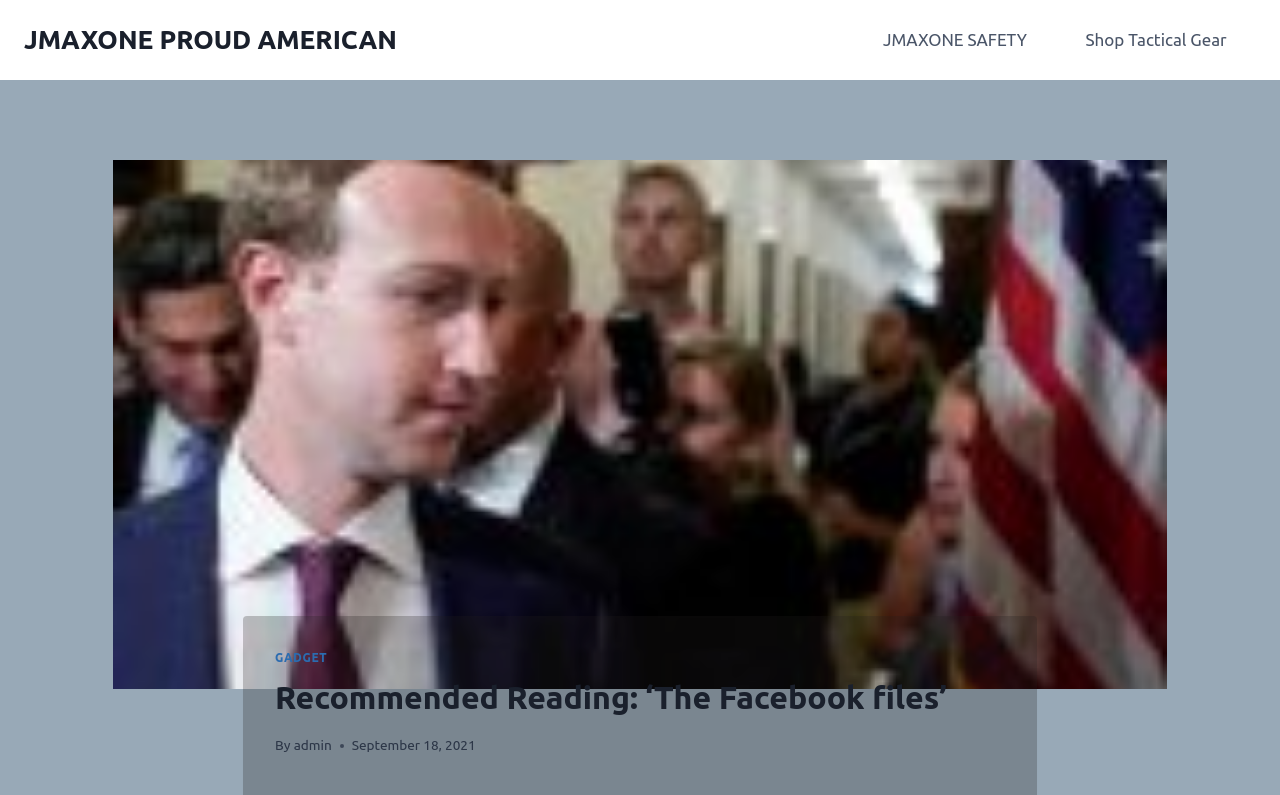Using the element description: "JMAXONE PROUD AMERICAN", determine the bounding box coordinates for the specified UI element. The coordinates should be four float numbers between 0 and 1, [left, top, right, bottom].

[0.019, 0.031, 0.31, 0.07]